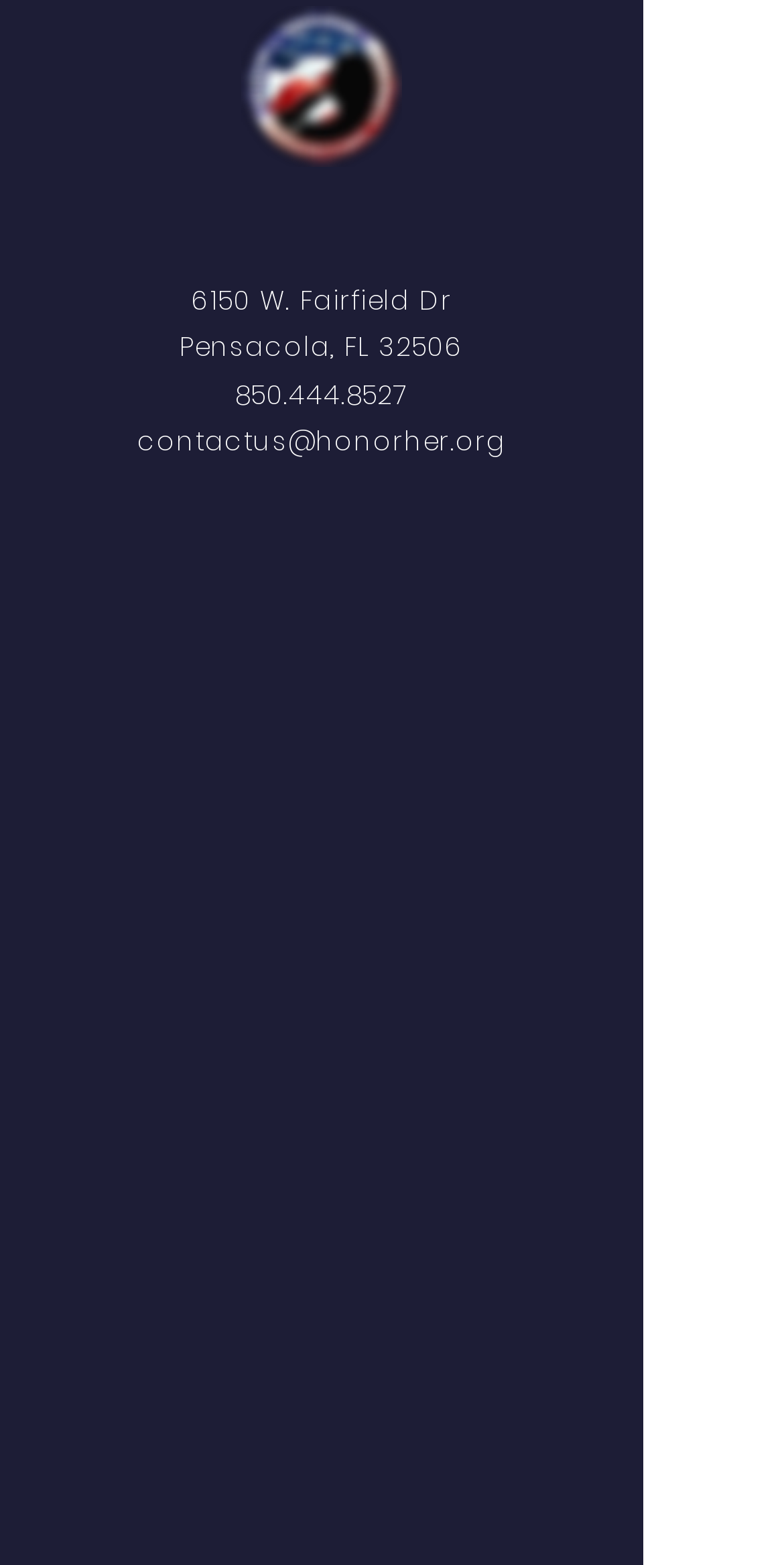What social media platforms can you connect with?
Using the image, elaborate on the answer with as much detail as possible.

The social media platforms can be found in the bottom section of the webpage, under the 'STAY CONNECTED' heading. There are four options listed, which are 'Facebook', 'Twitter', 'Instagram', and 'Youtube'.